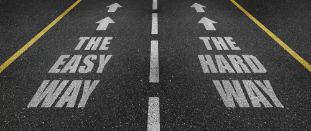What themes are evoked by the contrasting phrases?
Please answer the question as detailed as possible based on the image.

The contrasting phrases 'THE EASY WAY' and 'THE HARD WAY' evoke themes of decision-making, highlighting the potential simplicity of one option versus the challenges of the other, which is likely to encourage reflection on the implications of each choice in the context of safe driving practices.